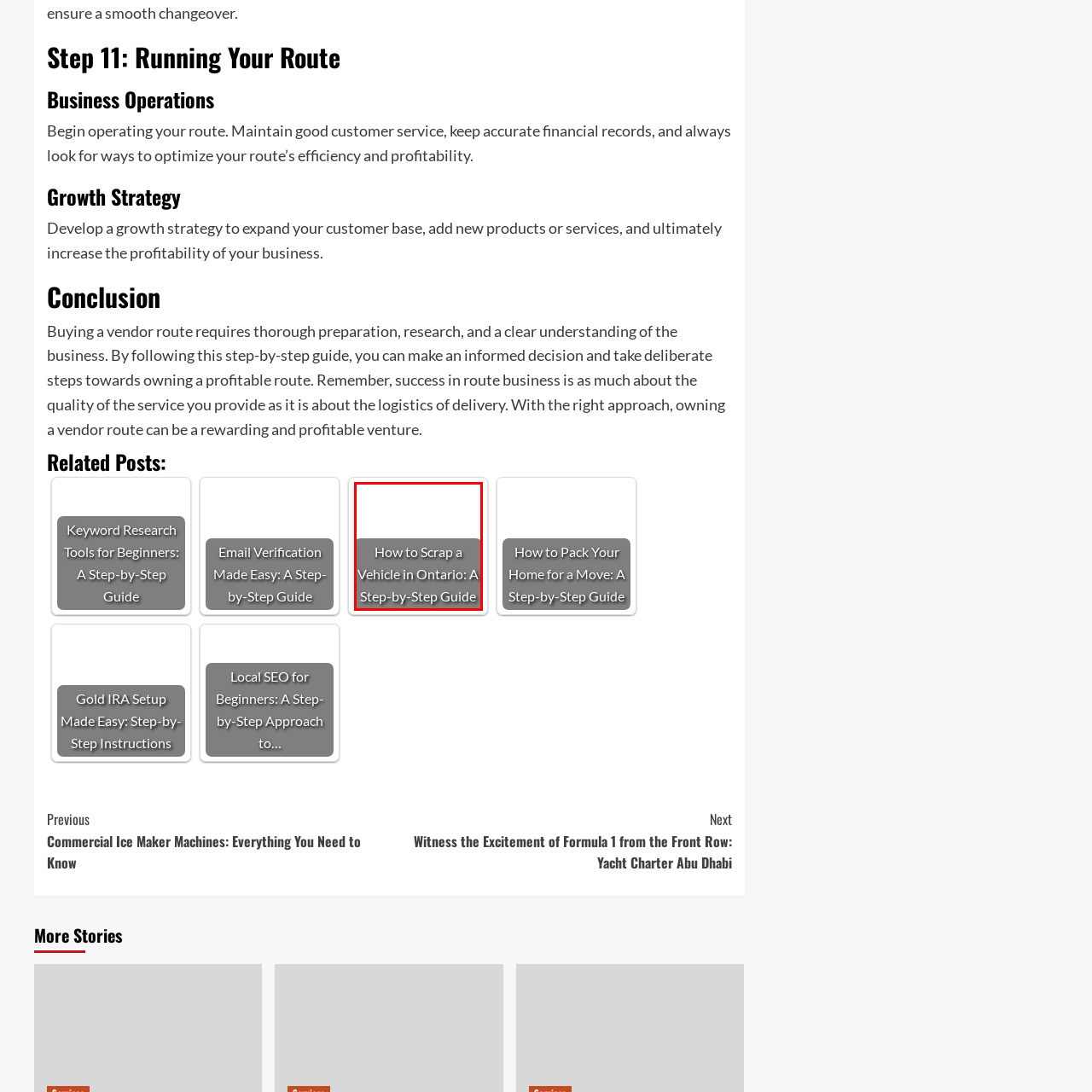Analyze the content inside the red-marked area, What tone does the design of the article convey? Answer using only one word or a concise phrase.

Professional yet approachable